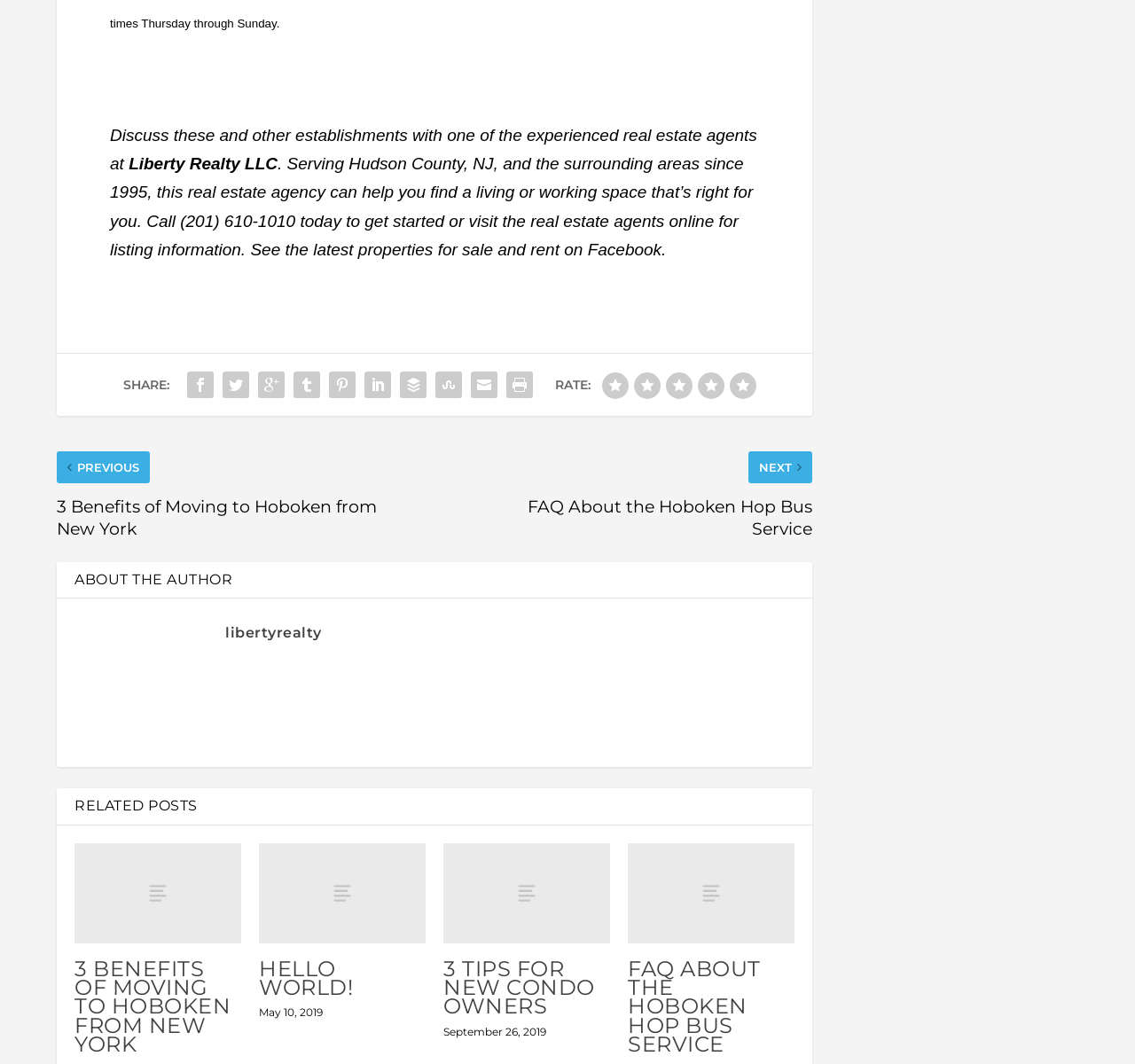Answer this question in one word or a short phrase: How many rating options are available?

5